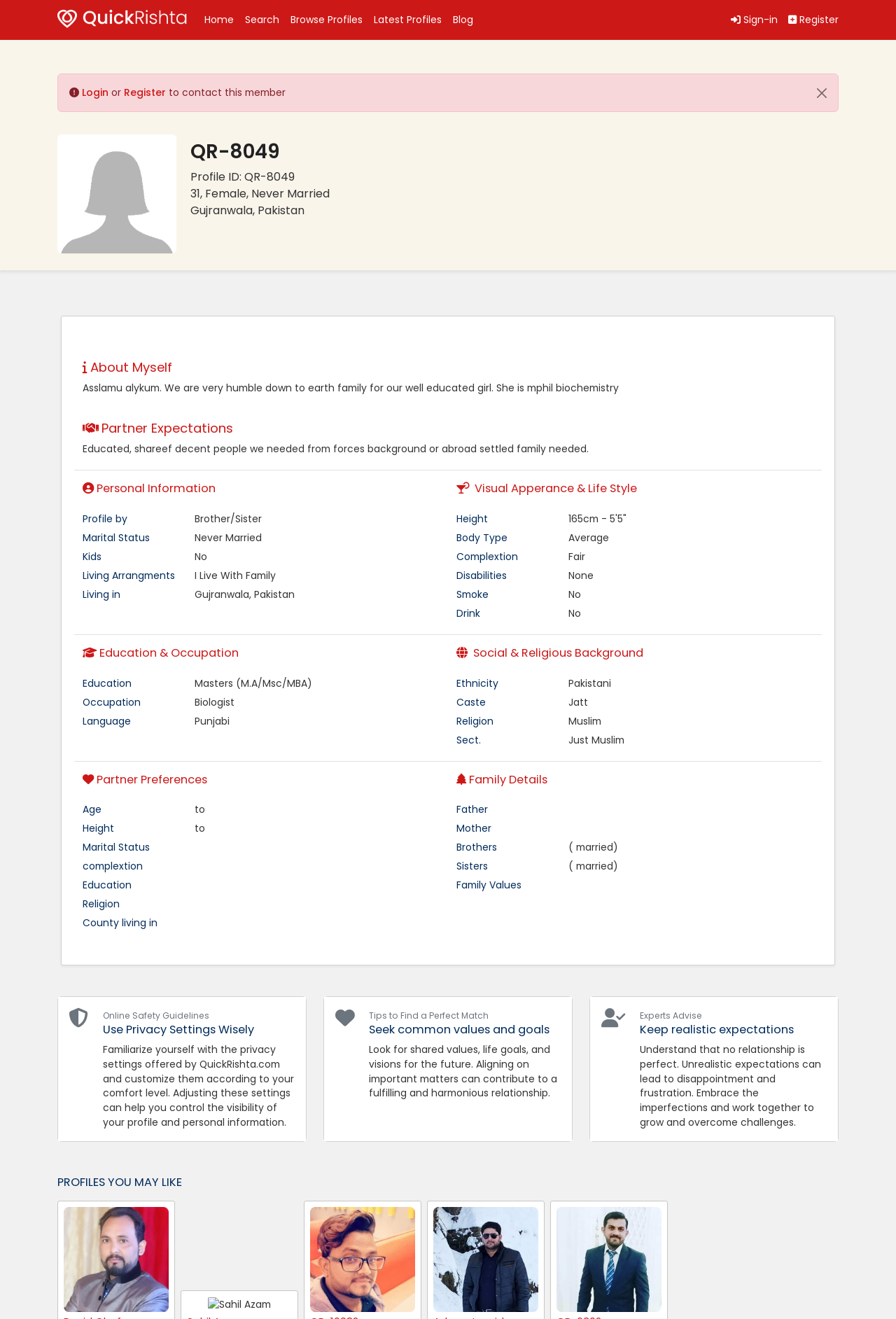Based on the image, give a detailed response to the question: What is the profile ID of the person?

The profile ID can be found in the heading element with the text 'QR-8049' which is located at the top of the page, below the navigation links.